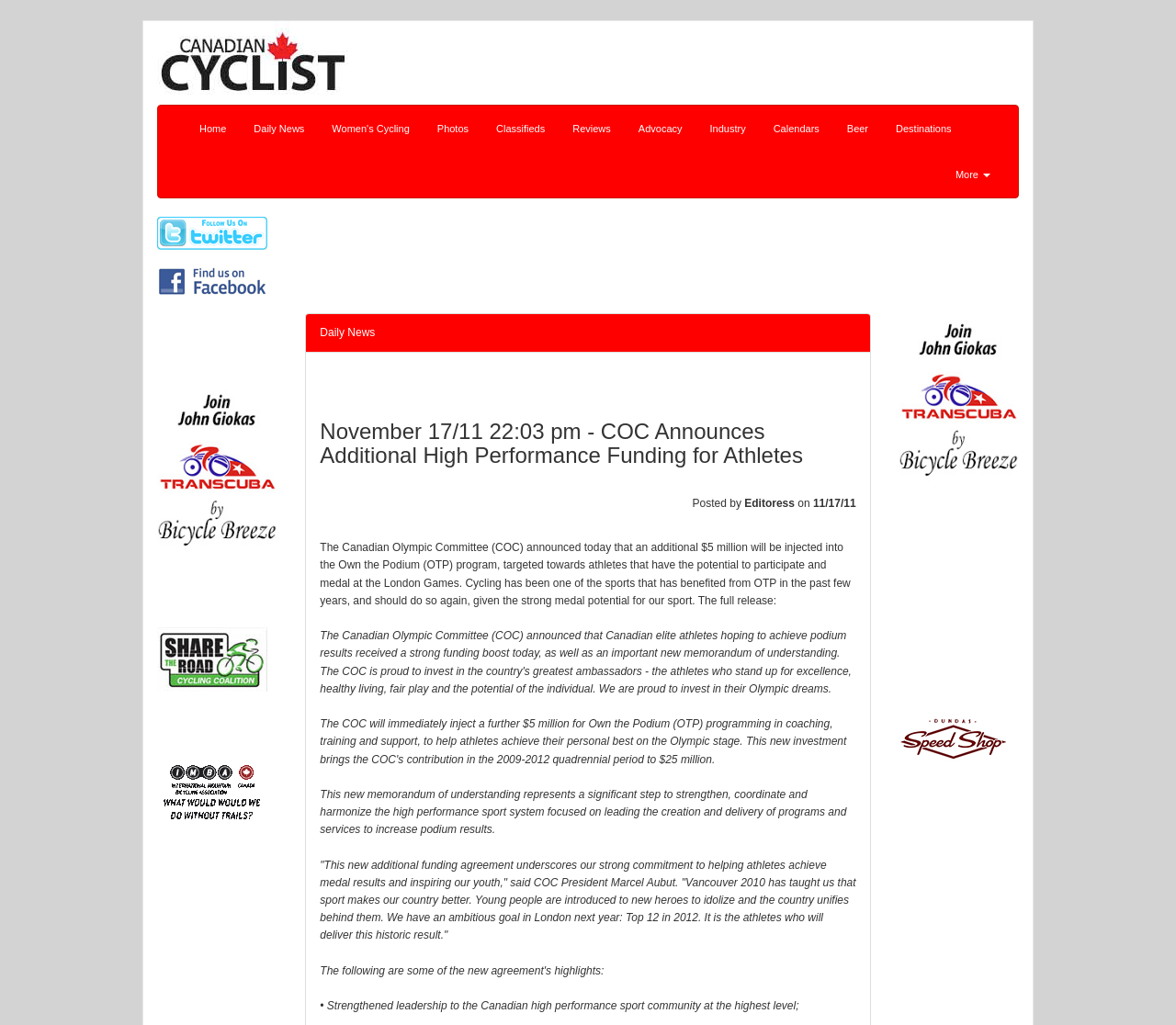Provide a brief response to the question using a single word or phrase: 
What is the name of the website?

Canadian Cyclist